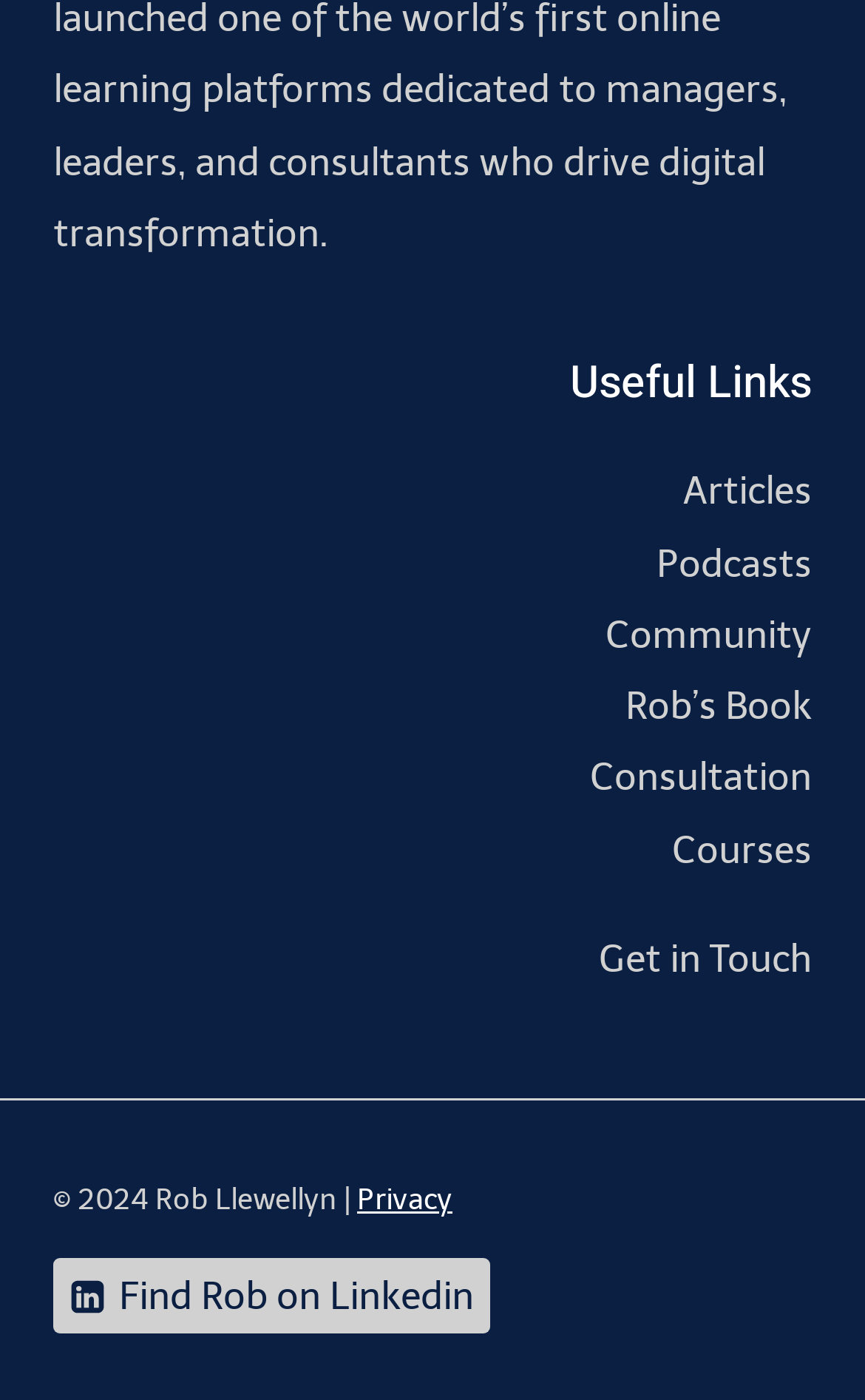Refer to the image and provide an in-depth answer to the question:
What is the name of the author?

The name of the author can be found at the bottom of the webpage, where it says '© 2024 Rob Llewellyn |'.